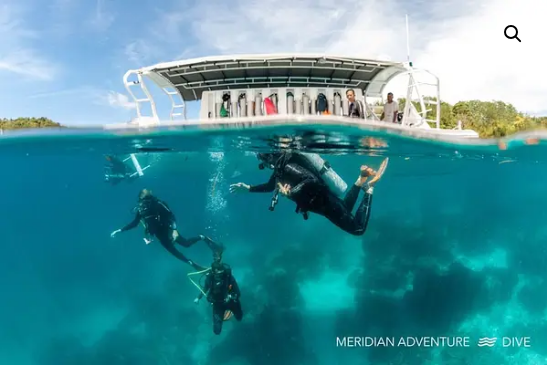What is the color of the divers' wetsuits?
Answer the question with a single word or phrase derived from the image.

Black